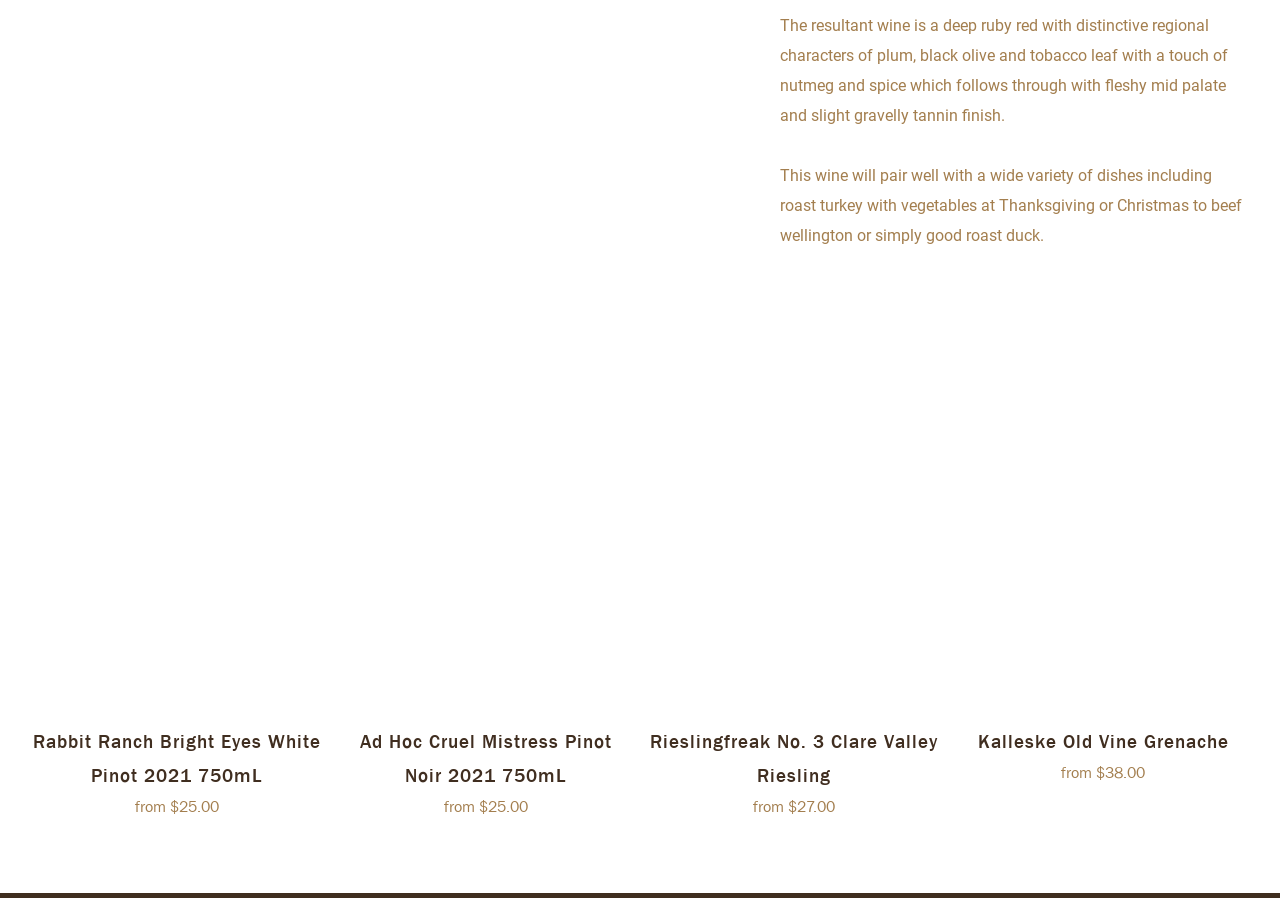Provide a one-word or short-phrase response to the question:
What is the color of the wine described?

deep ruby red